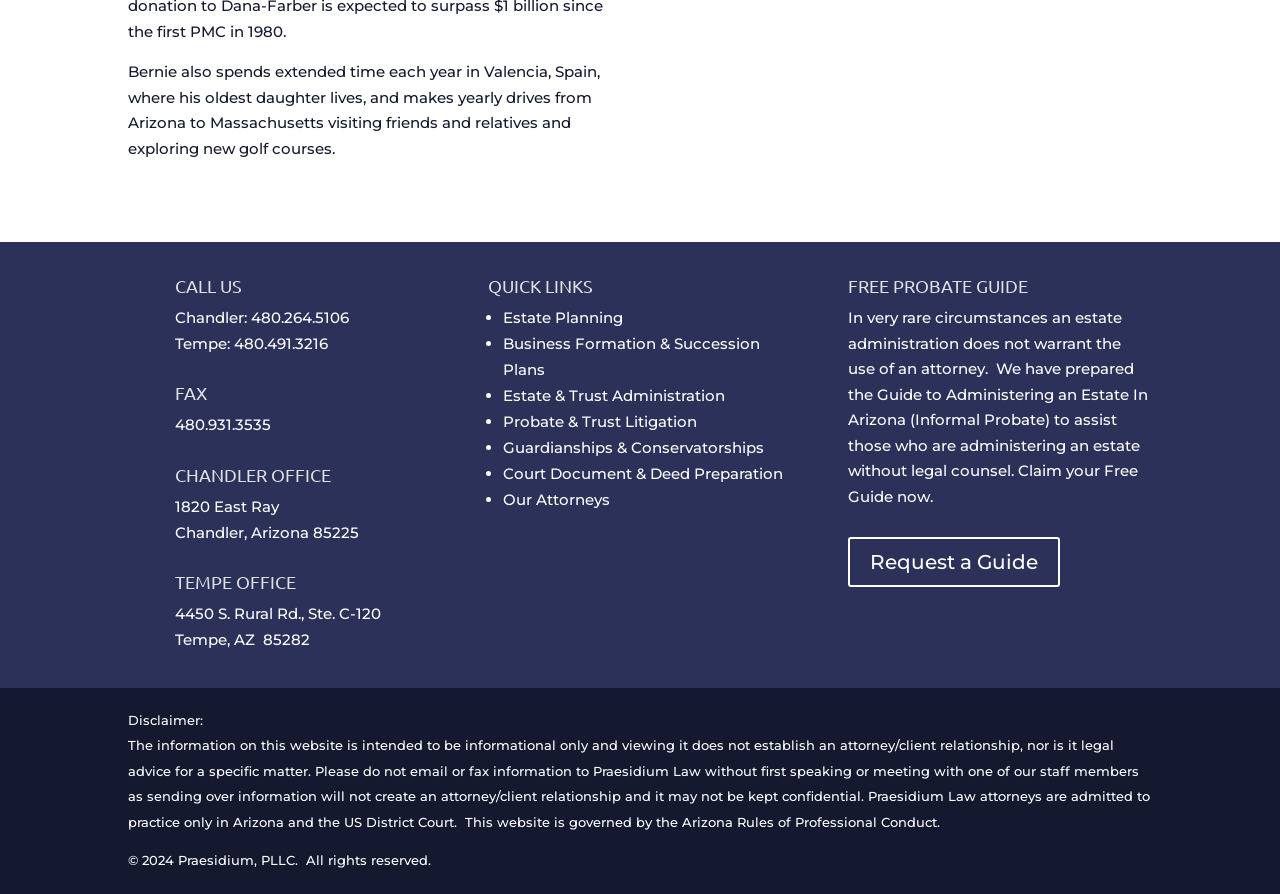Give a concise answer of one word or phrase to the question: 
What is the purpose of the 'Guide to Administering an Estate In Arizona'?

To assist those administering an estate without legal counsel